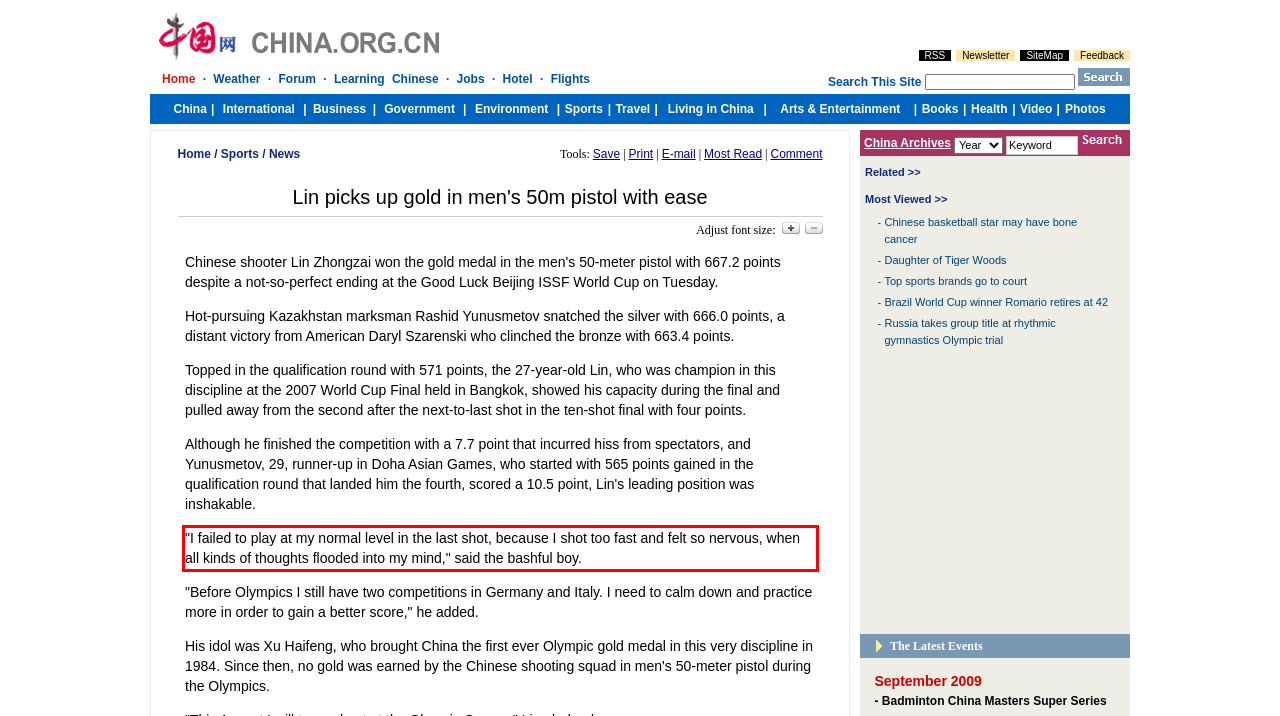Look at the provided screenshot of the webpage and perform OCR on the text within the red bounding box.

"I failed to play at my normal level in the last shot, because I shot too fast and felt so nervous, when all kinds of thoughts flooded into my mind," said the bashful boy.